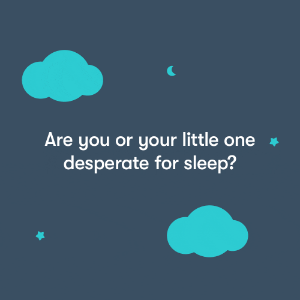Is the moon full in the image?
Craft a detailed and extensive response to the question.

The caption describes the moon as a small crescent moon, which implies that it is not full, but rather in its crescent phase.